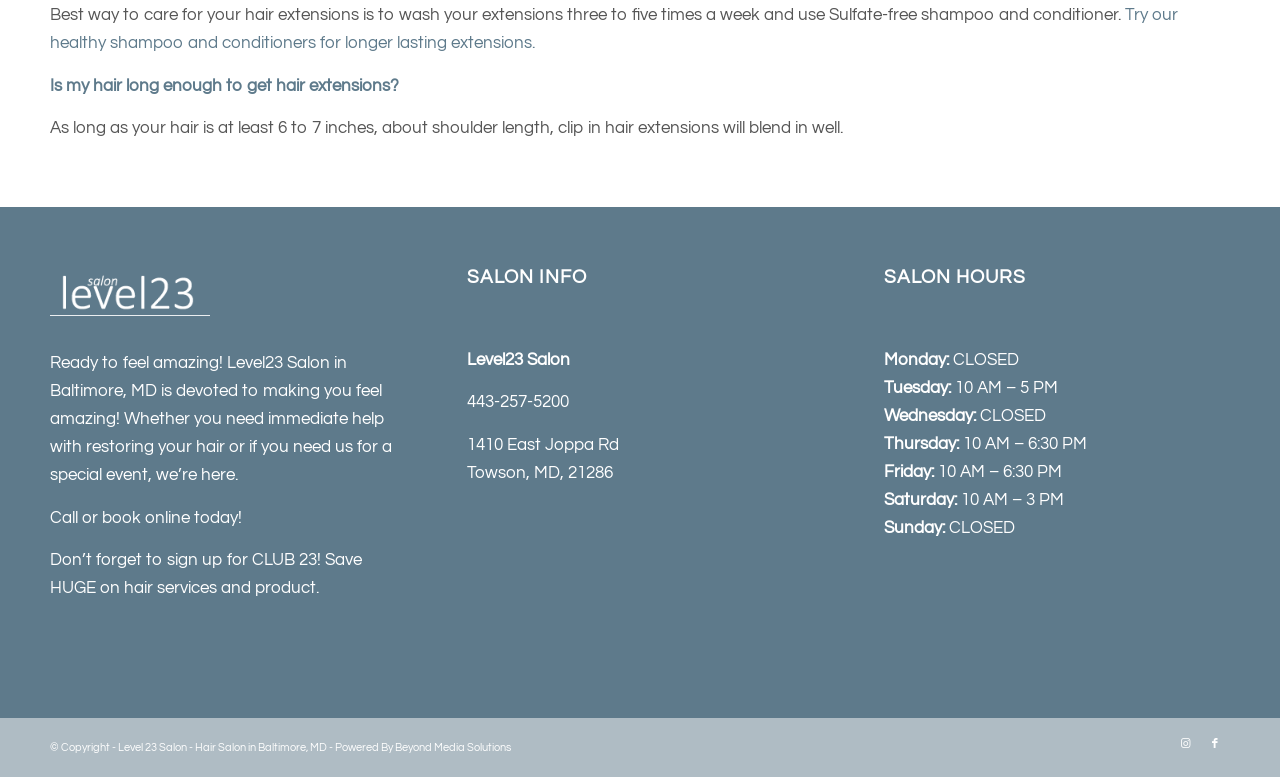Identify the bounding box for the described UI element. Provide the coordinates in (top-left x, top-left y, bottom-right x, bottom-right y) format with values ranging from 0 to 1: Instagram

[0.914, 0.939, 0.938, 0.977]